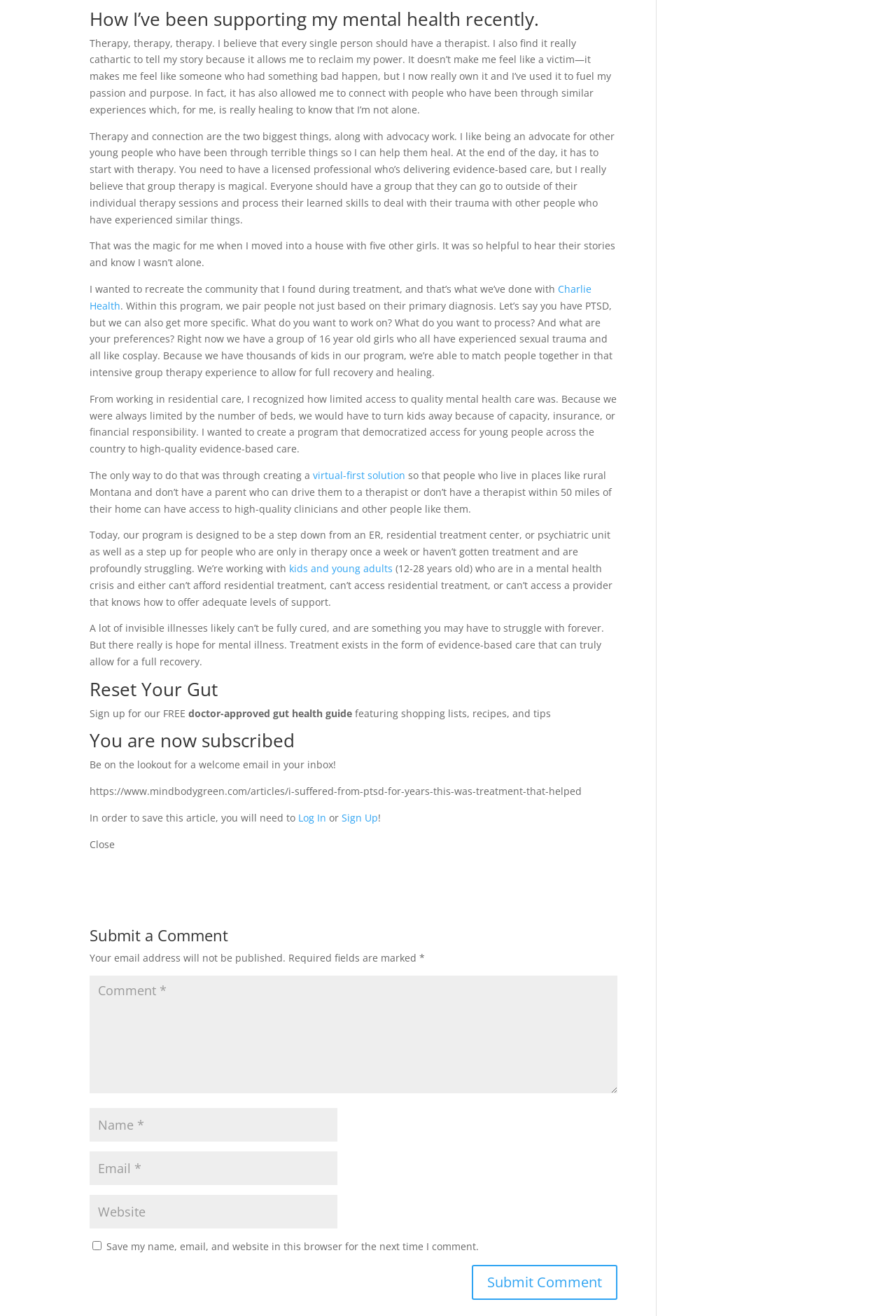Please give a succinct answer to the question in one word or phrase:
What is the purpose of the 'Reset Your Gut' section?

To sign up for a free gut health guide